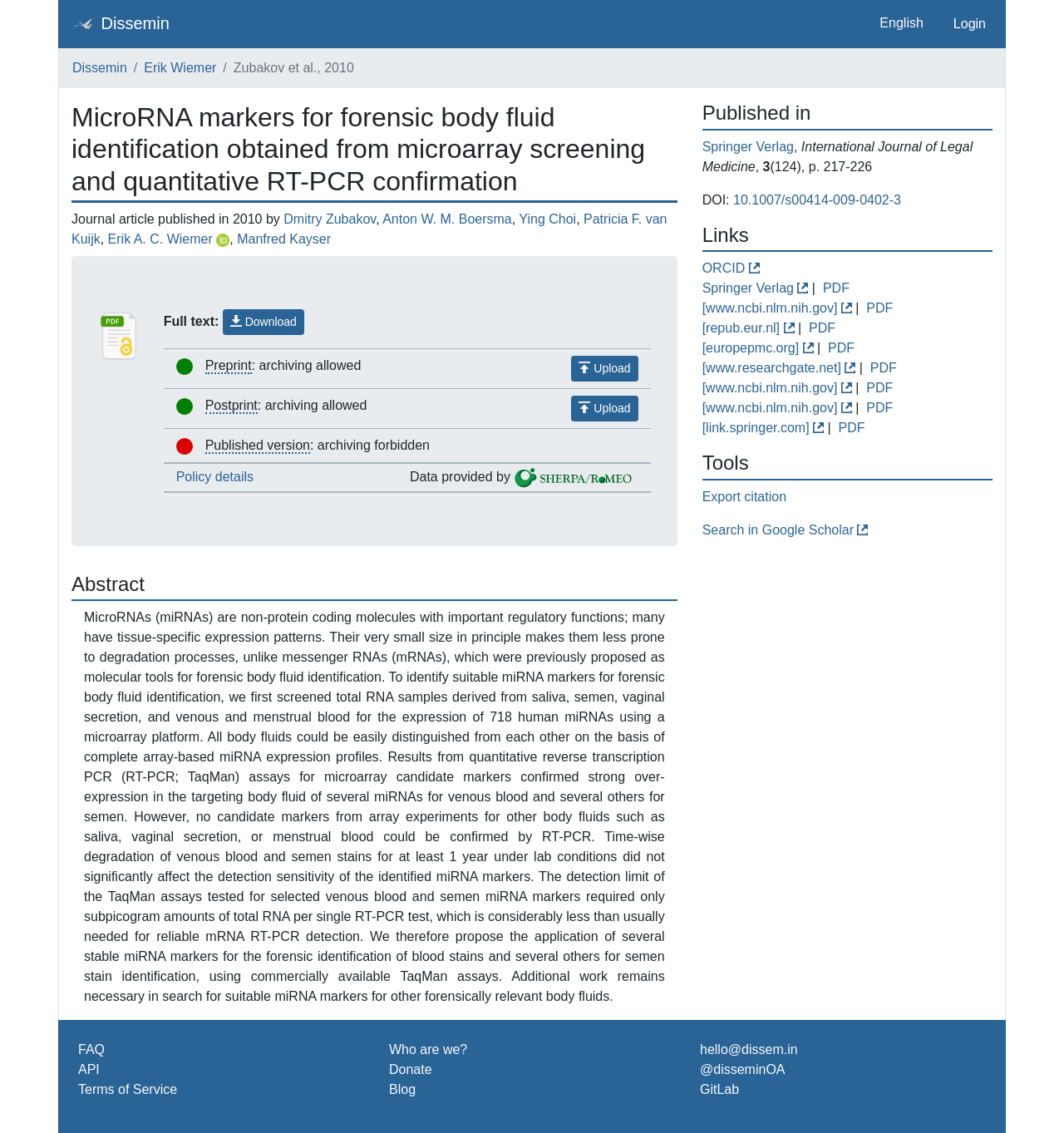What is the status of archiving for the published version of the journal article?
Refer to the image and give a detailed answer to the question.

I found the status of archiving for the published version by looking at the static text element with the text 'archiving forbidden' which is located in the 'Published version' section of the webpage.